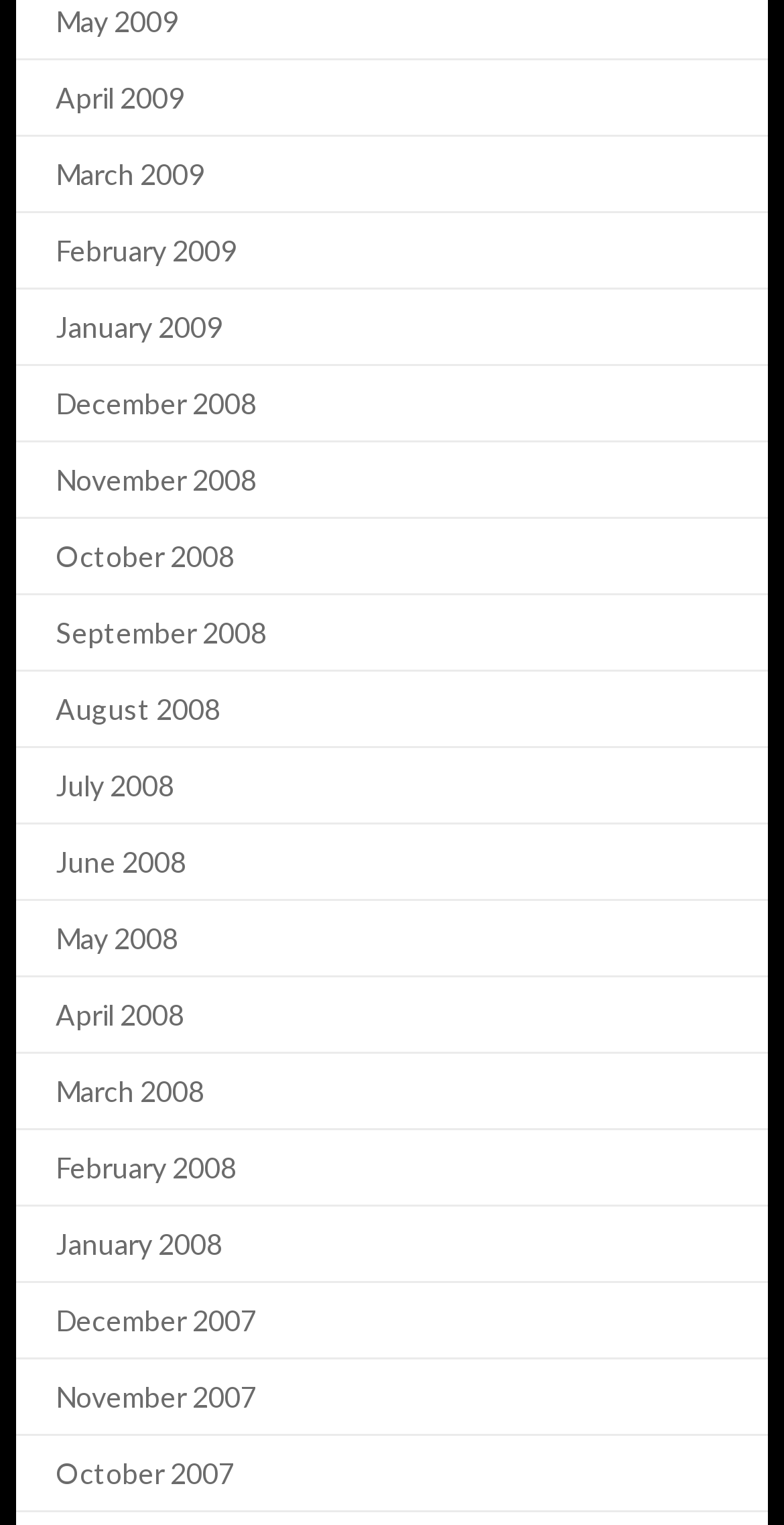Highlight the bounding box coordinates of the region I should click on to meet the following instruction: "view December 2007".

[0.071, 0.854, 0.328, 0.876]